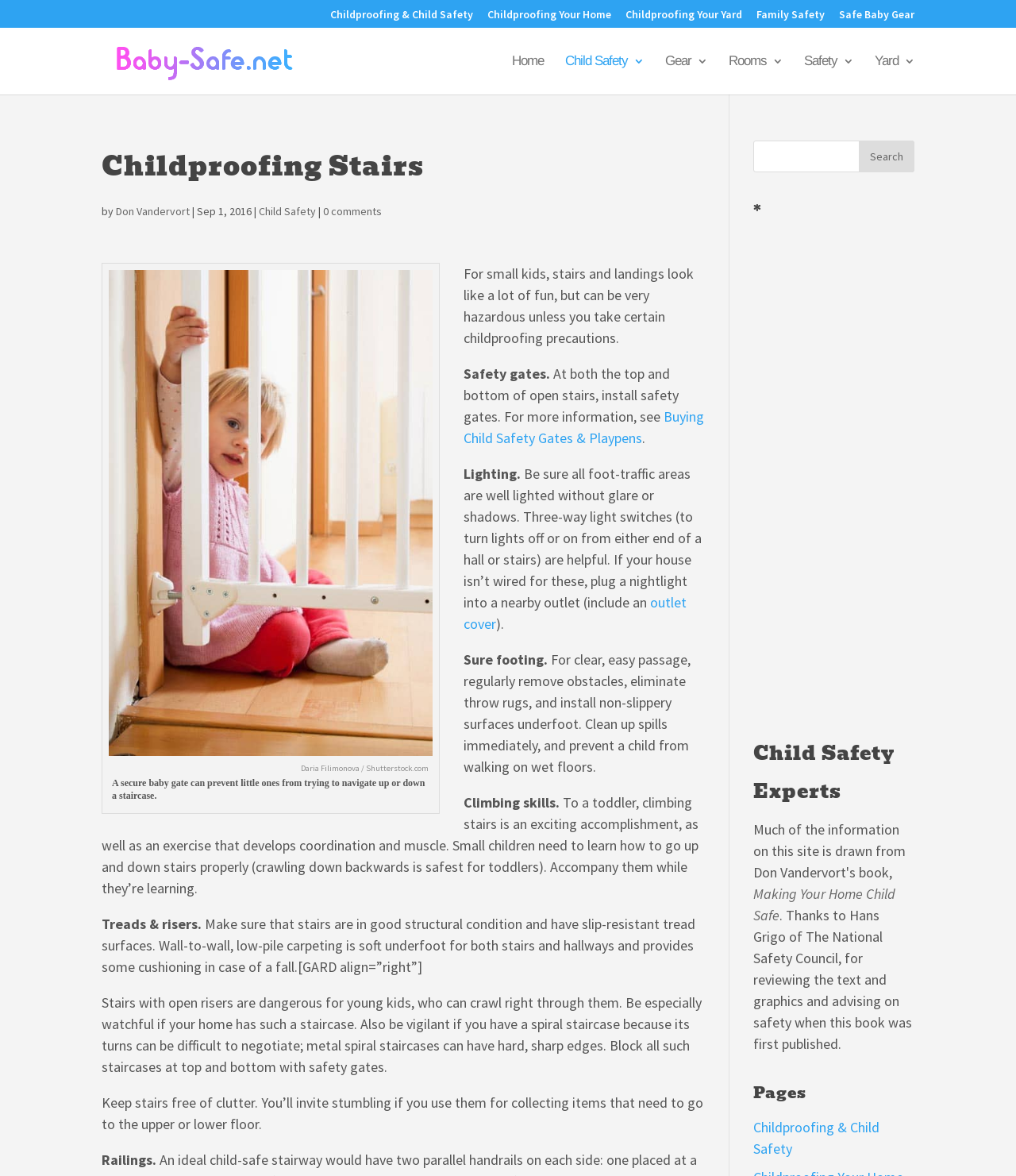Given the following UI element description: "Guardianships & Conservatorships", find the bounding box coordinates in the webpage screenshot.

None